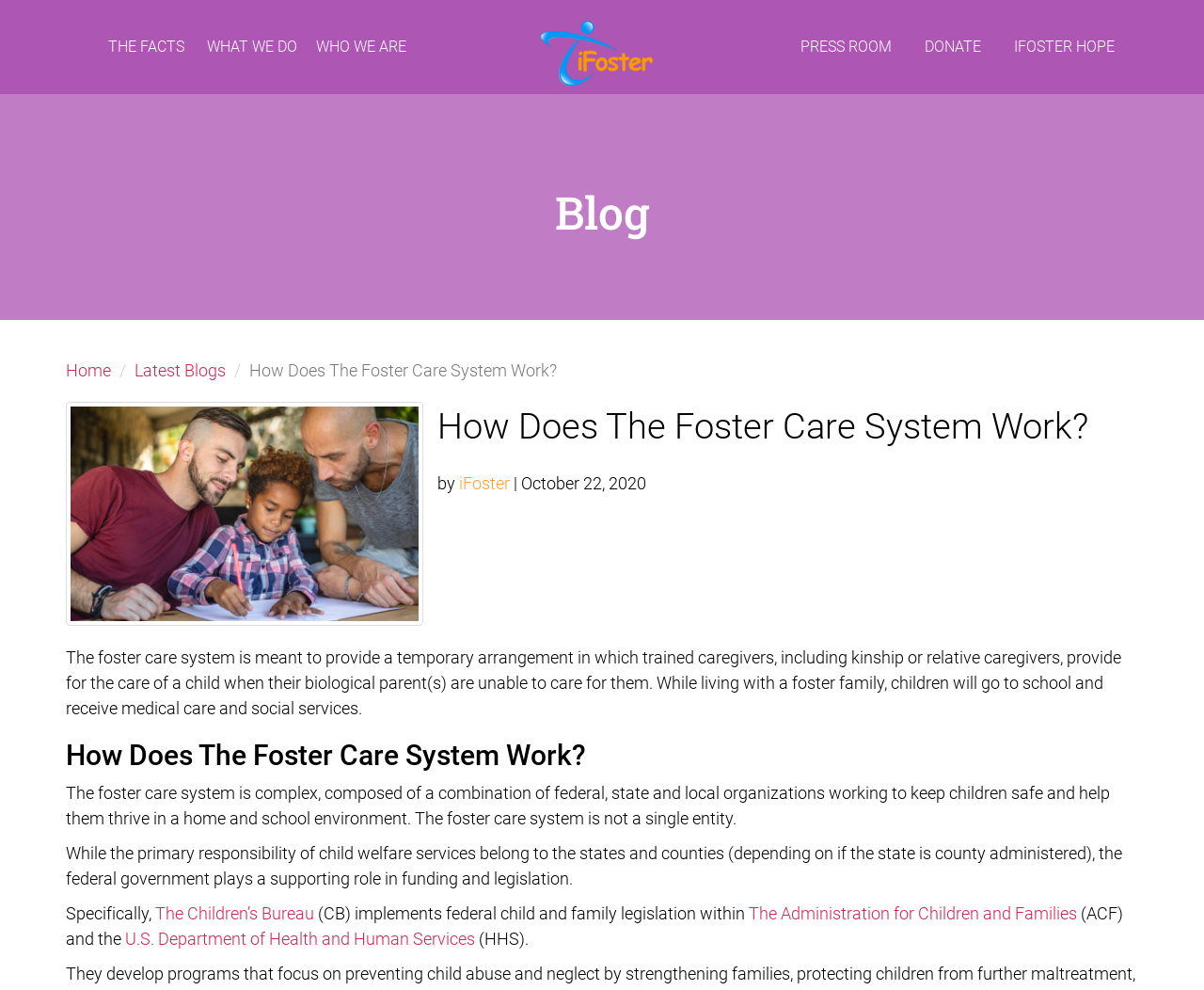Given the element description: "What We Do", predict the bounding box coordinates of this UI element. The coordinates must be four float numbers between 0 and 1, given as [left, top, right, bottom].

[0.164, 0.0, 0.255, 0.095]